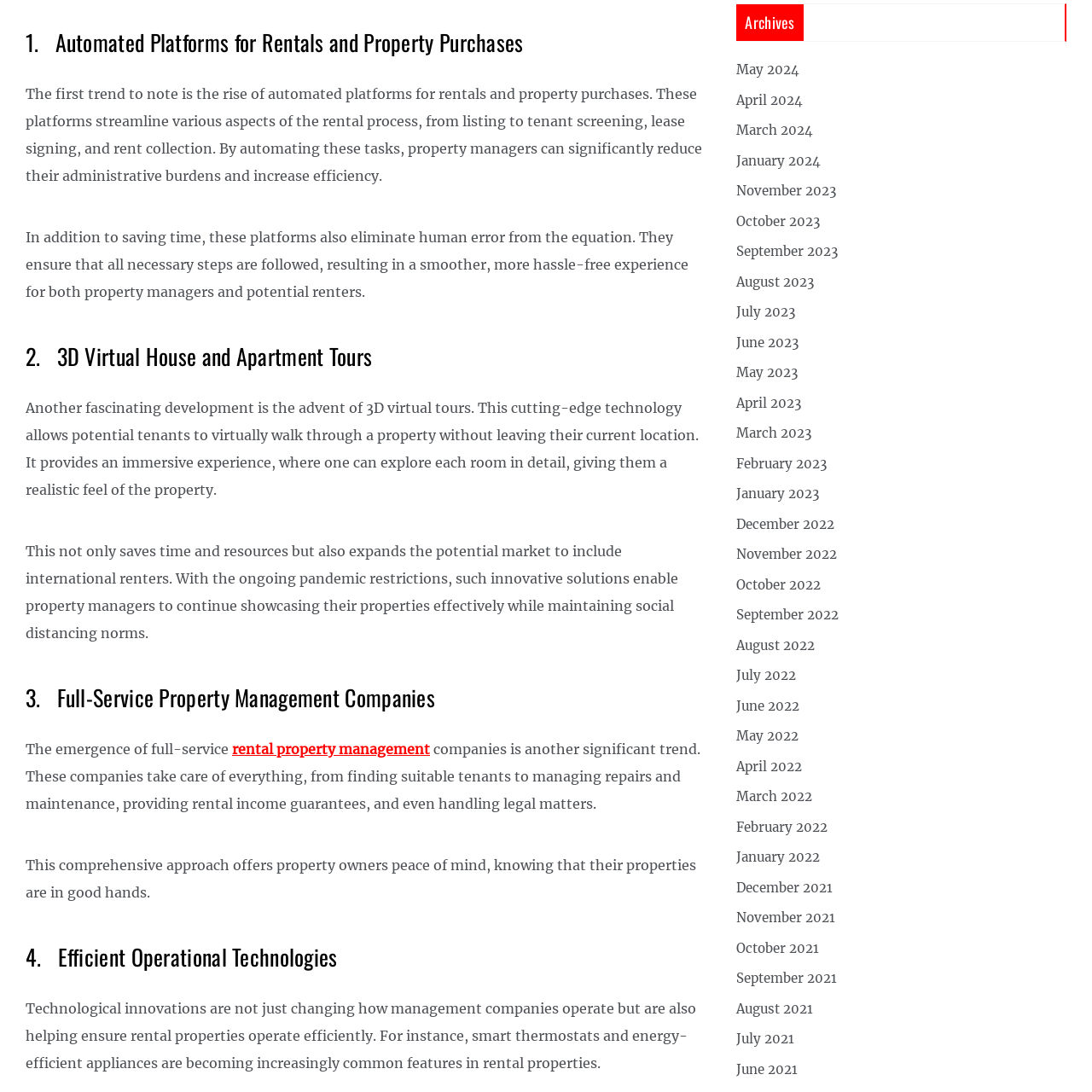How many archive links are available?
Please answer the question as detailed as possible.

There are 30 archive links available, ranging from May 2024 to December 2021, allowing users to access articles from different months and years.